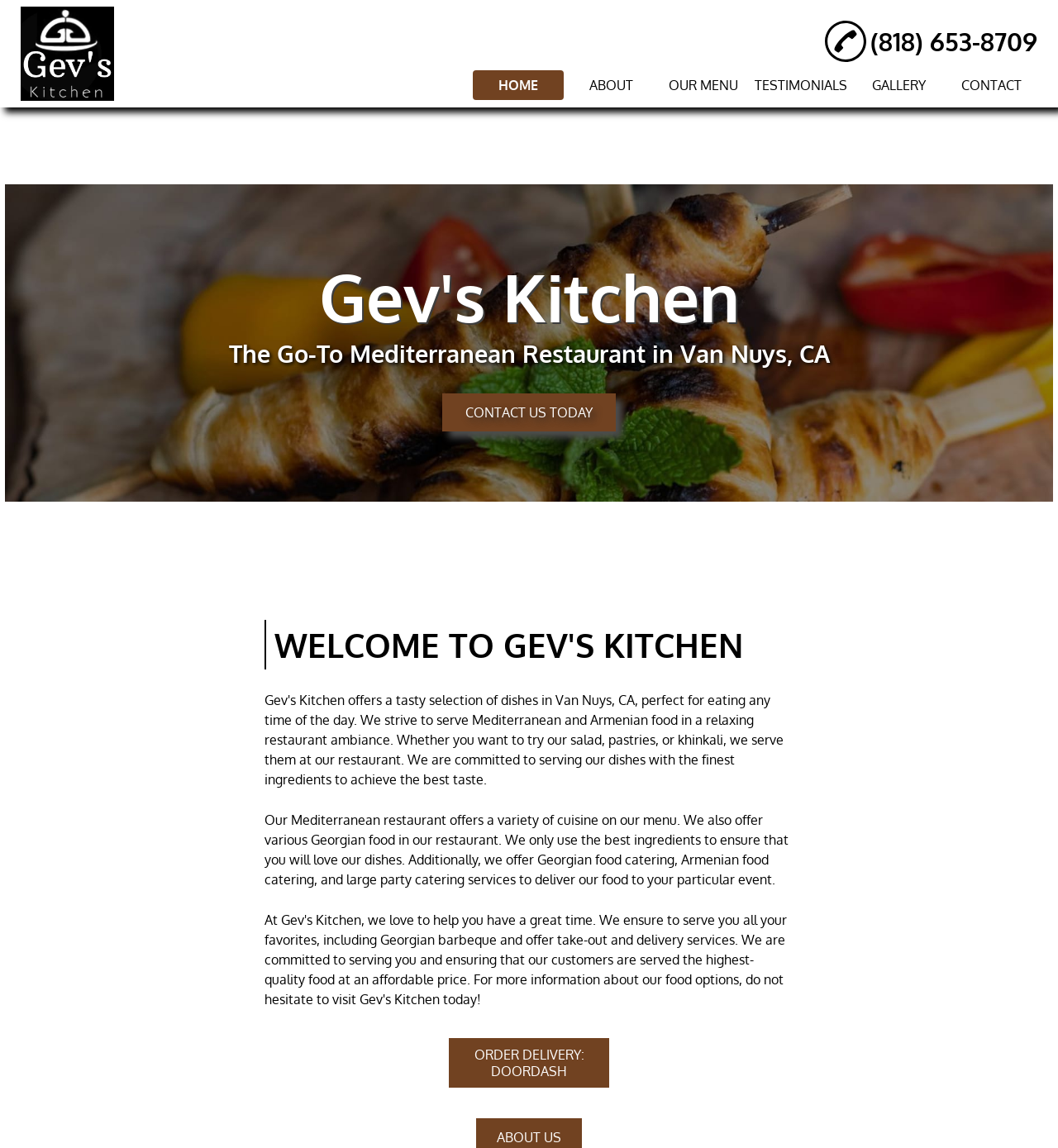Does the restaurant offer catering services?
Using the information from the image, answer the question thoroughly.

The restaurant offers catering services, as evident from the links 'Georgian food catering', 'Armenian food catering', and 'large party catering' on the webpage. These links suggest that the restaurant provides catering services for various events and parties.